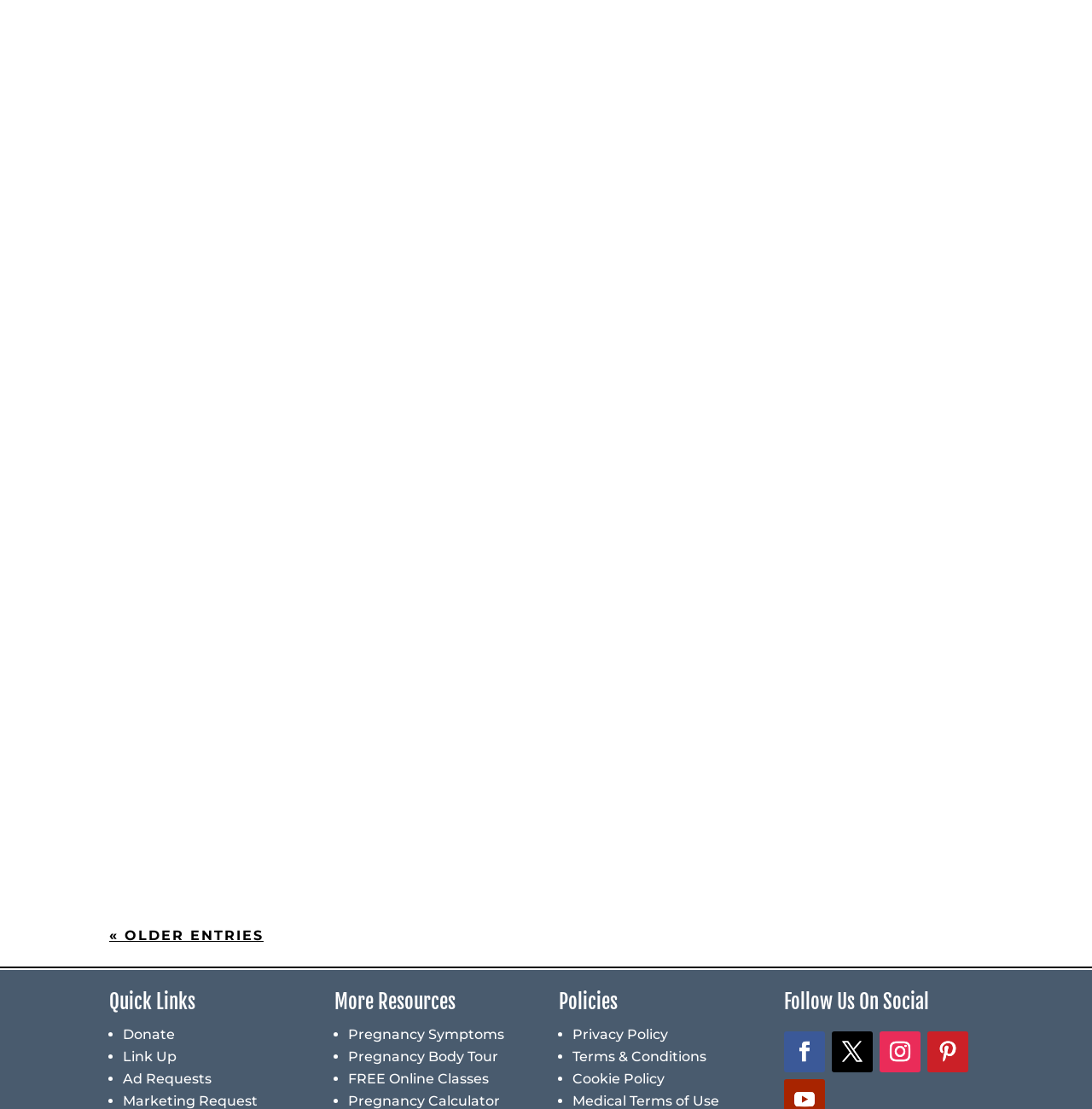Please determine the bounding box coordinates of the element to click in order to execute the following instruction: "Go to the 'Donate' page". The coordinates should be four float numbers between 0 and 1, specified as [left, top, right, bottom].

[0.112, 0.925, 0.16, 0.94]